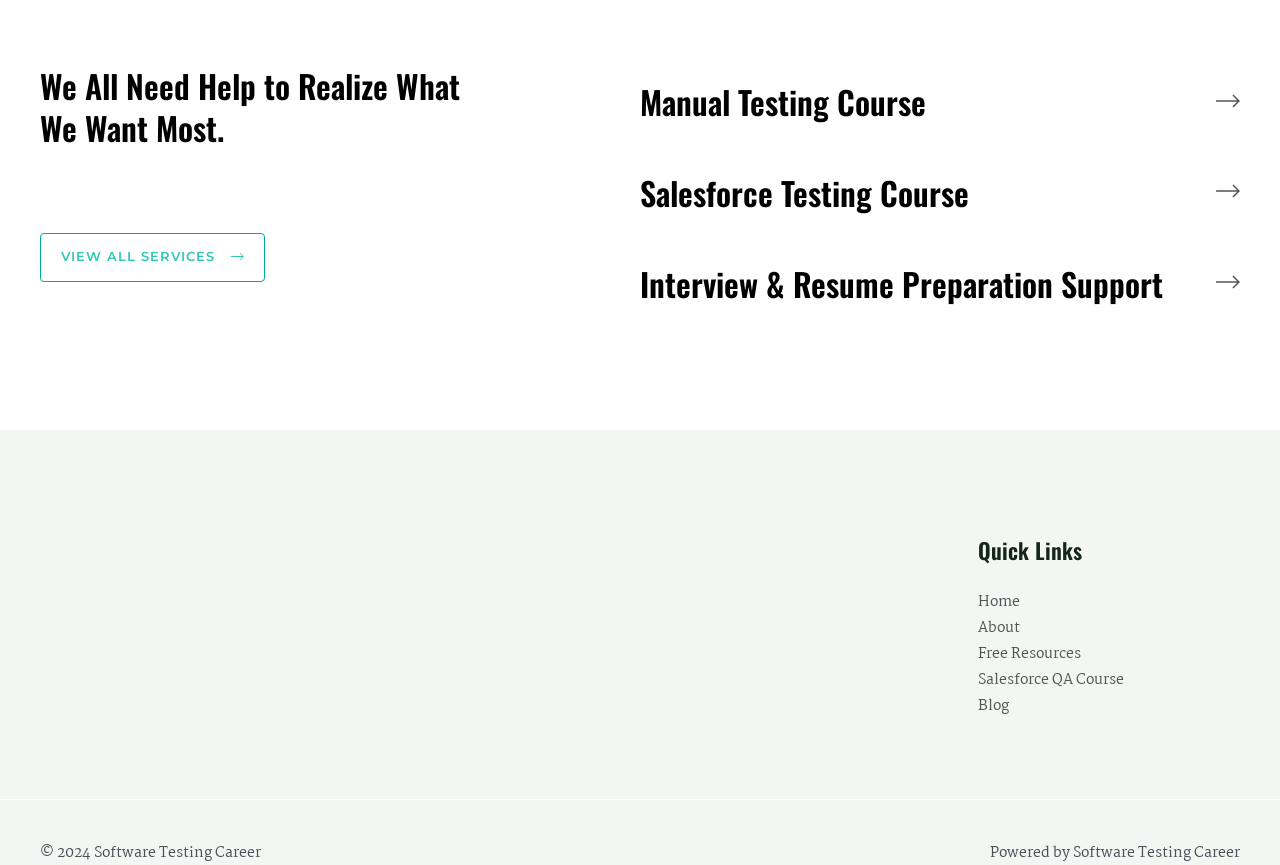Identify the bounding box coordinates for the element that needs to be clicked to fulfill this instruction: "Read the news about UPI payment charges". Provide the coordinates in the format of four float numbers between 0 and 1: [left, top, right, bottom].

None